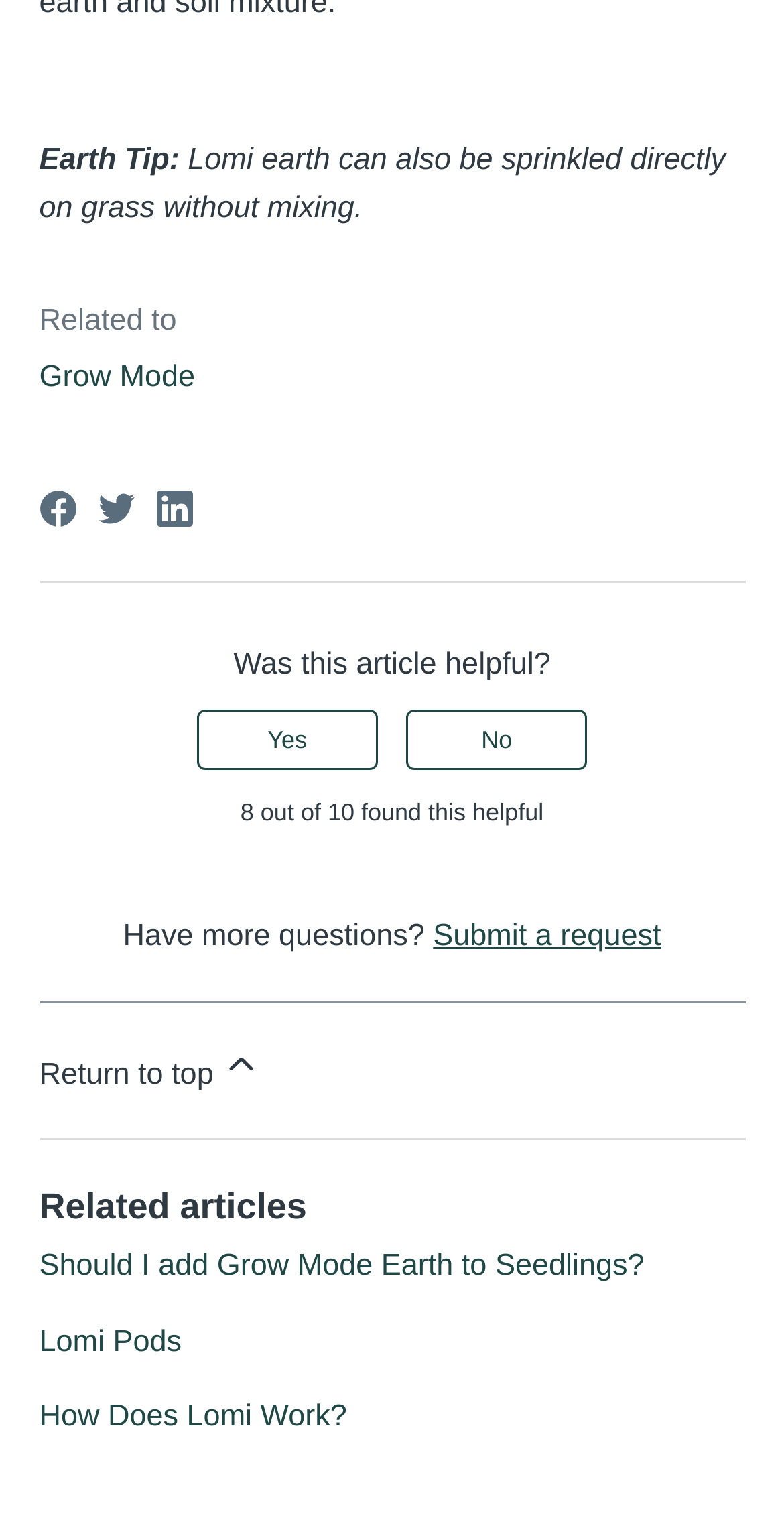Please give the bounding box coordinates of the area that should be clicked to fulfill the following instruction: "Rate this article as helpful". The coordinates should be in the format of four float numbers from 0 to 1, i.e., [left, top, right, bottom].

[0.251, 0.461, 0.482, 0.5]